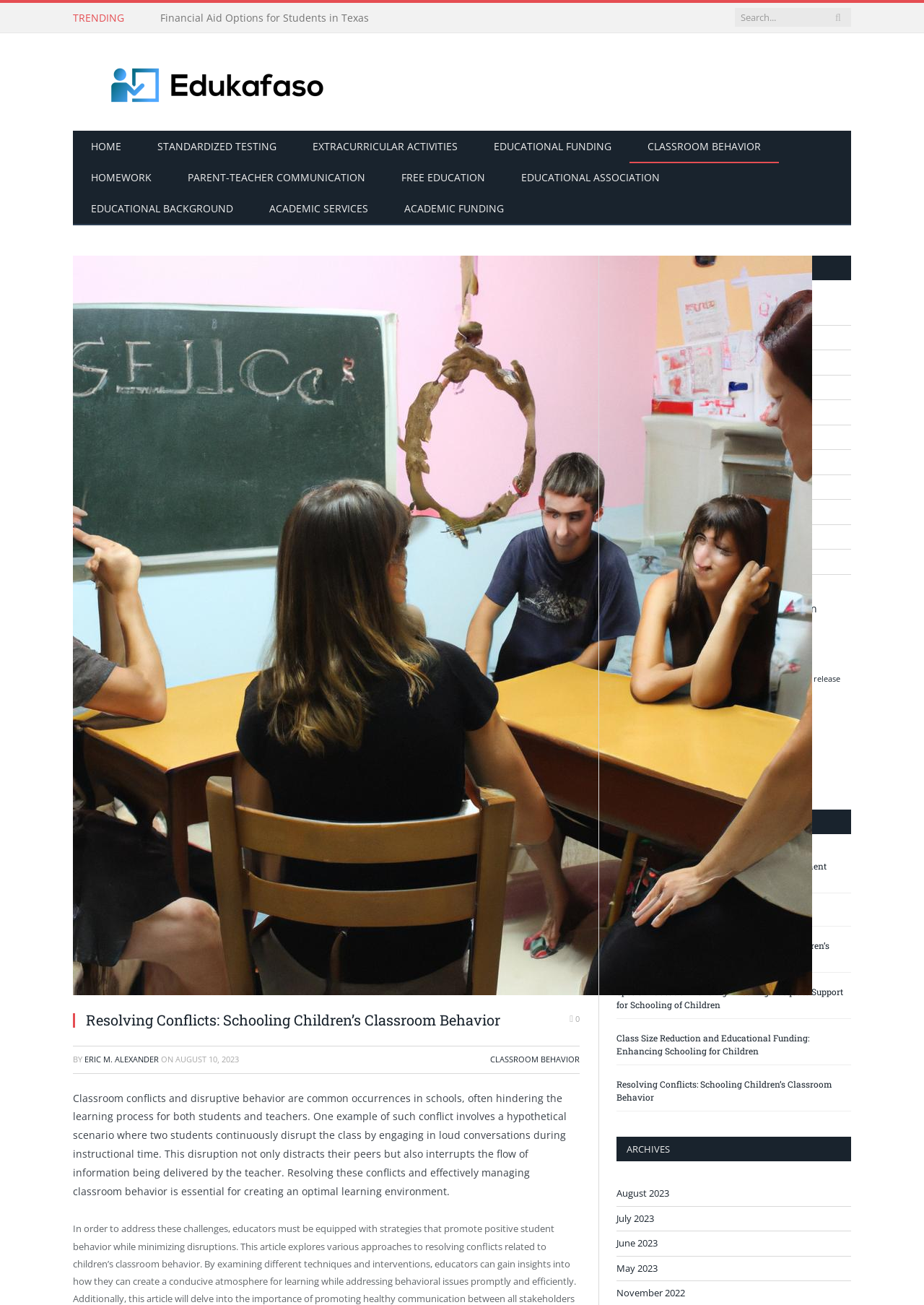Determine the bounding box coordinates of the clickable region to follow the instruction: "Learn about Resolving Conflicts: Schooling Children’s Classroom Behavior".

[0.079, 0.196, 0.627, 0.765]